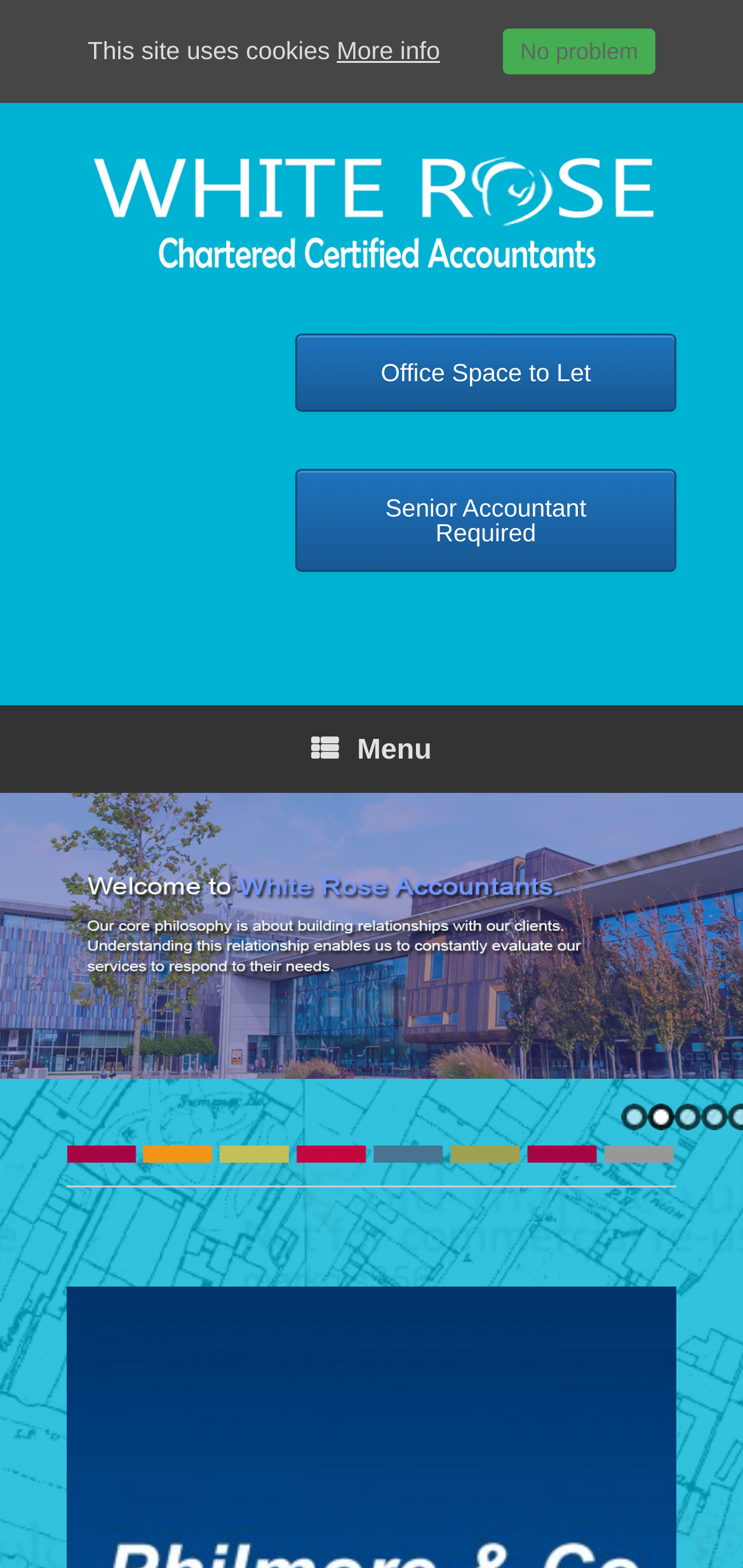Identify the bounding box for the UI element described as: "alt="Moore Trosper Construction Co."". The coordinates should be four float numbers between 0 and 1, i.e., [left, top, right, bottom].

None